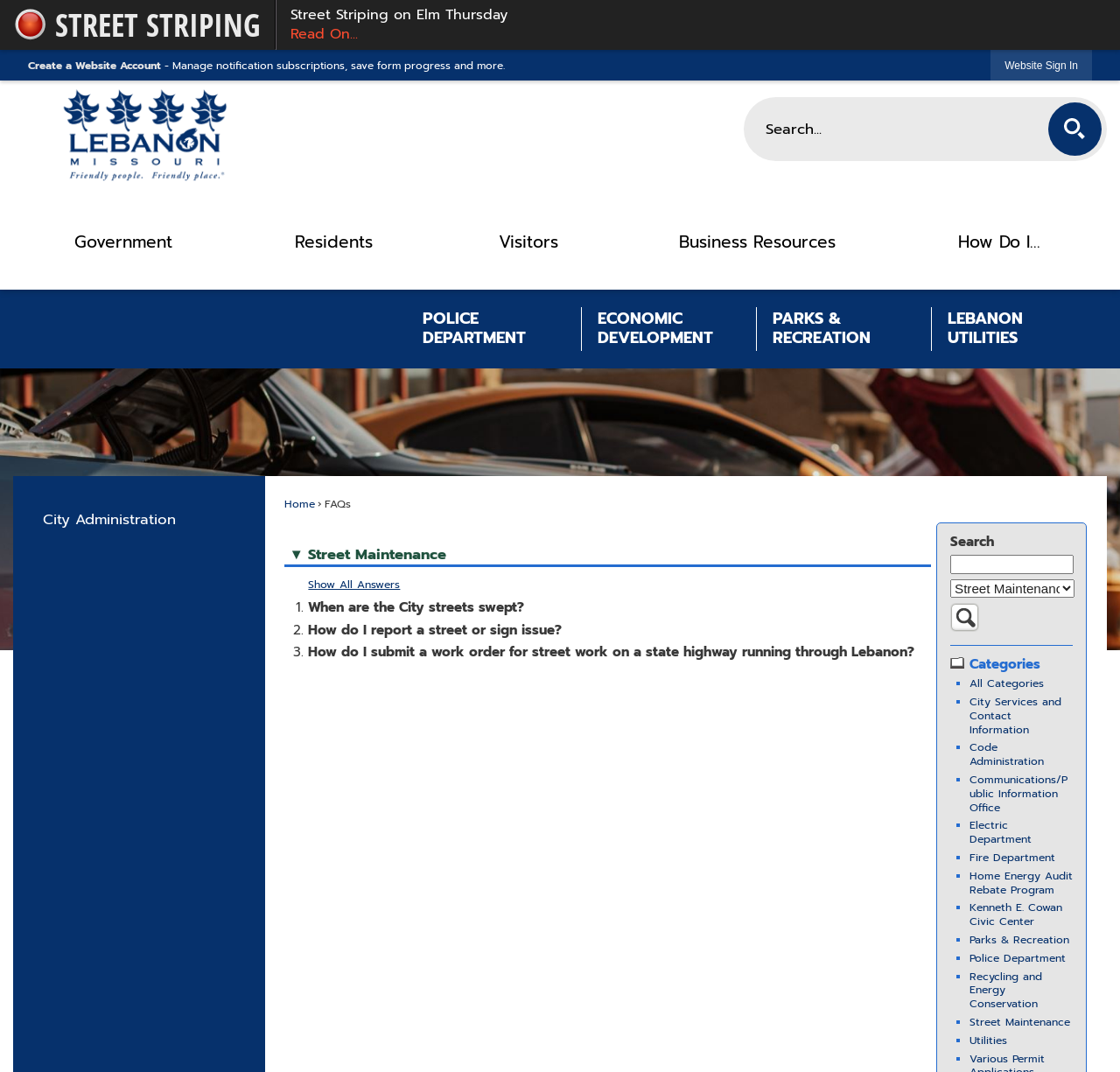What is the function of the 'Search' textbox?
Answer the question based on the image using a single word or a brief phrase.

To search the website